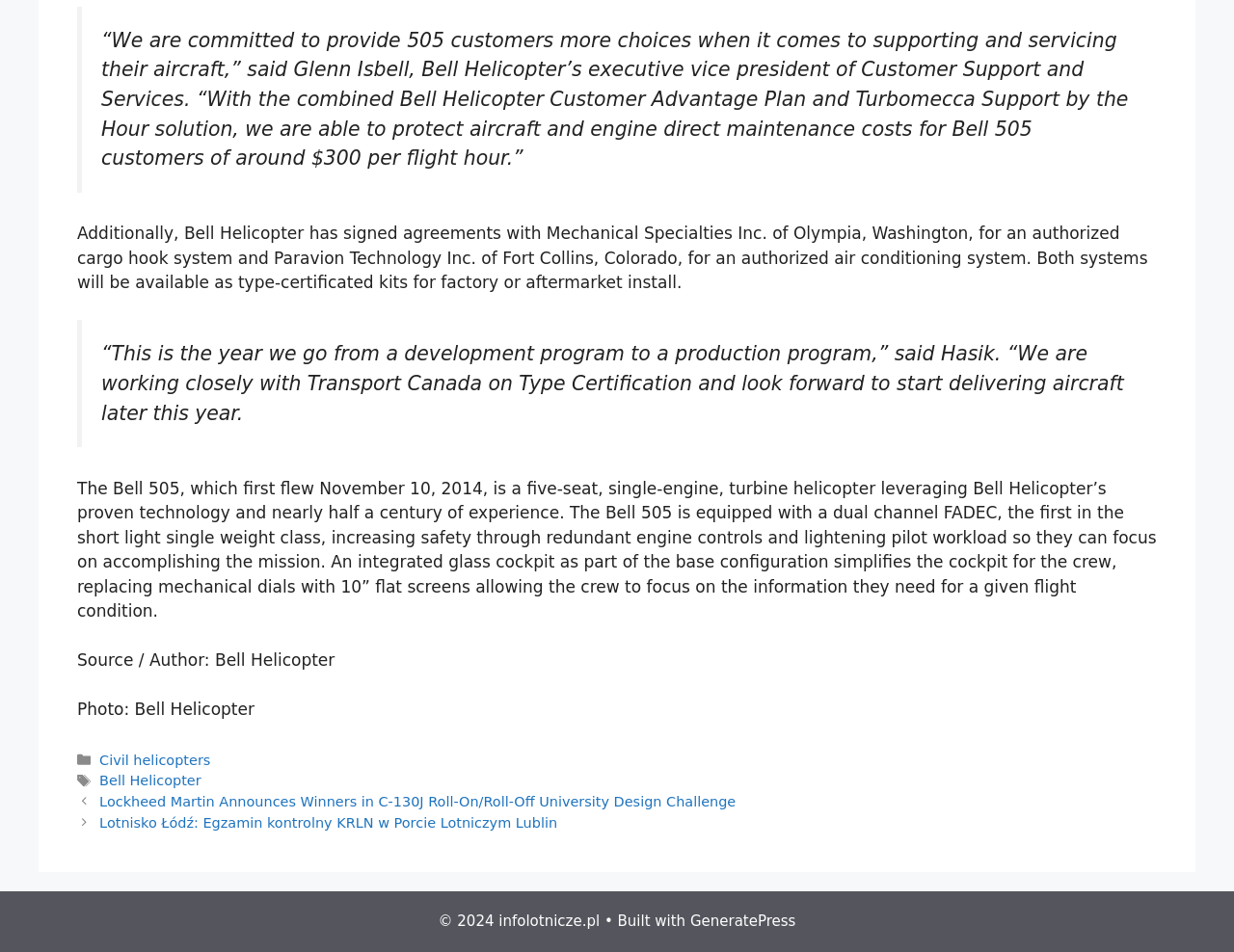What is the name of the helicopter mentioned in the article?
Kindly offer a comprehensive and detailed response to the question.

The article mentions the Bell 505 helicopter, which is a five-seat, single-engine, turbine helicopter. This information can be found in the second blockquote section of the webpage, where it describes the features of the Bell 505.